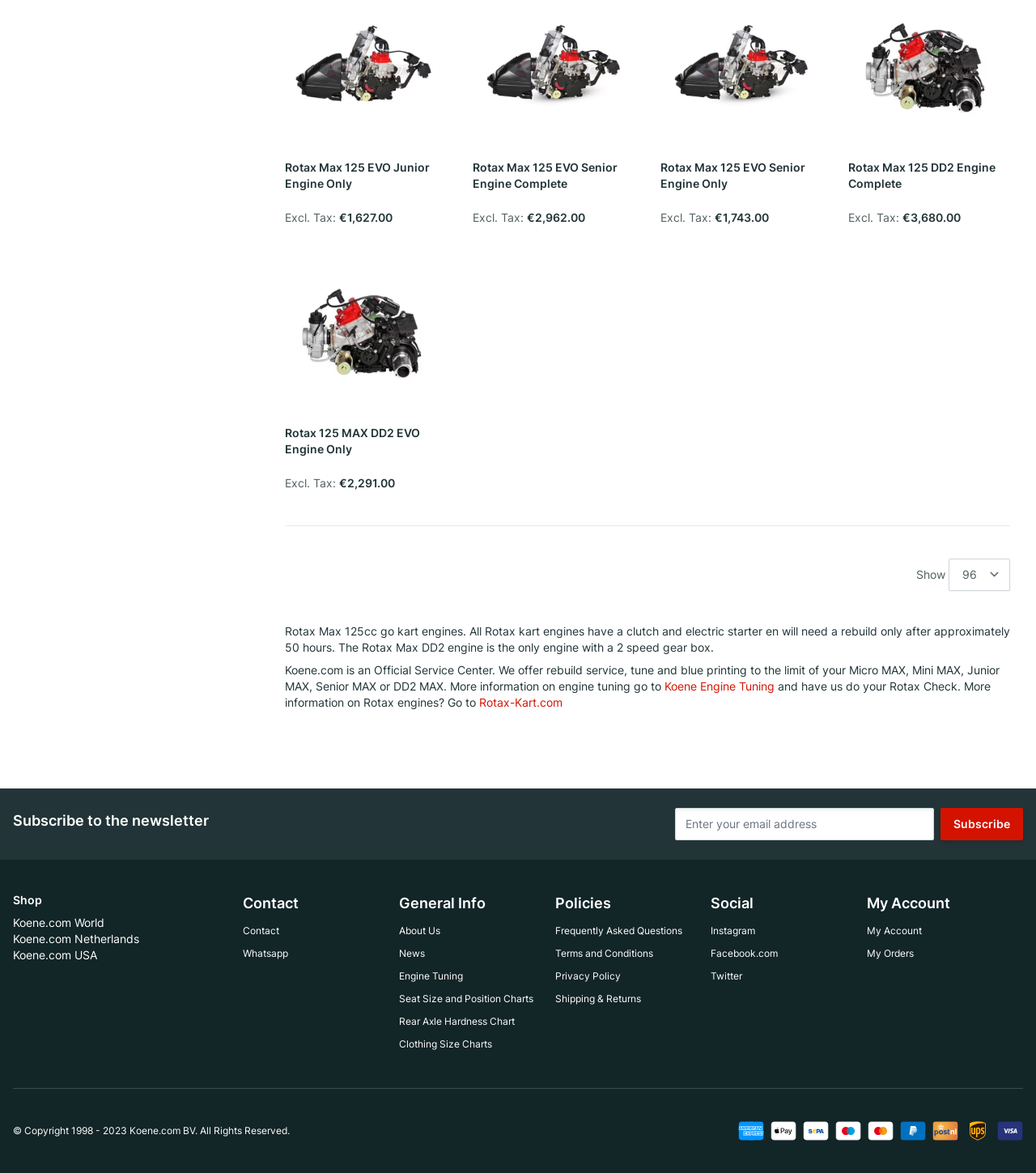For the following element description, predict the bounding box coordinates in the format (top-left x, top-left y, bottom-right x, bottom-right y). All values should be floating point numbers between 0 and 1. Description: Core Vendor Evaluation

None